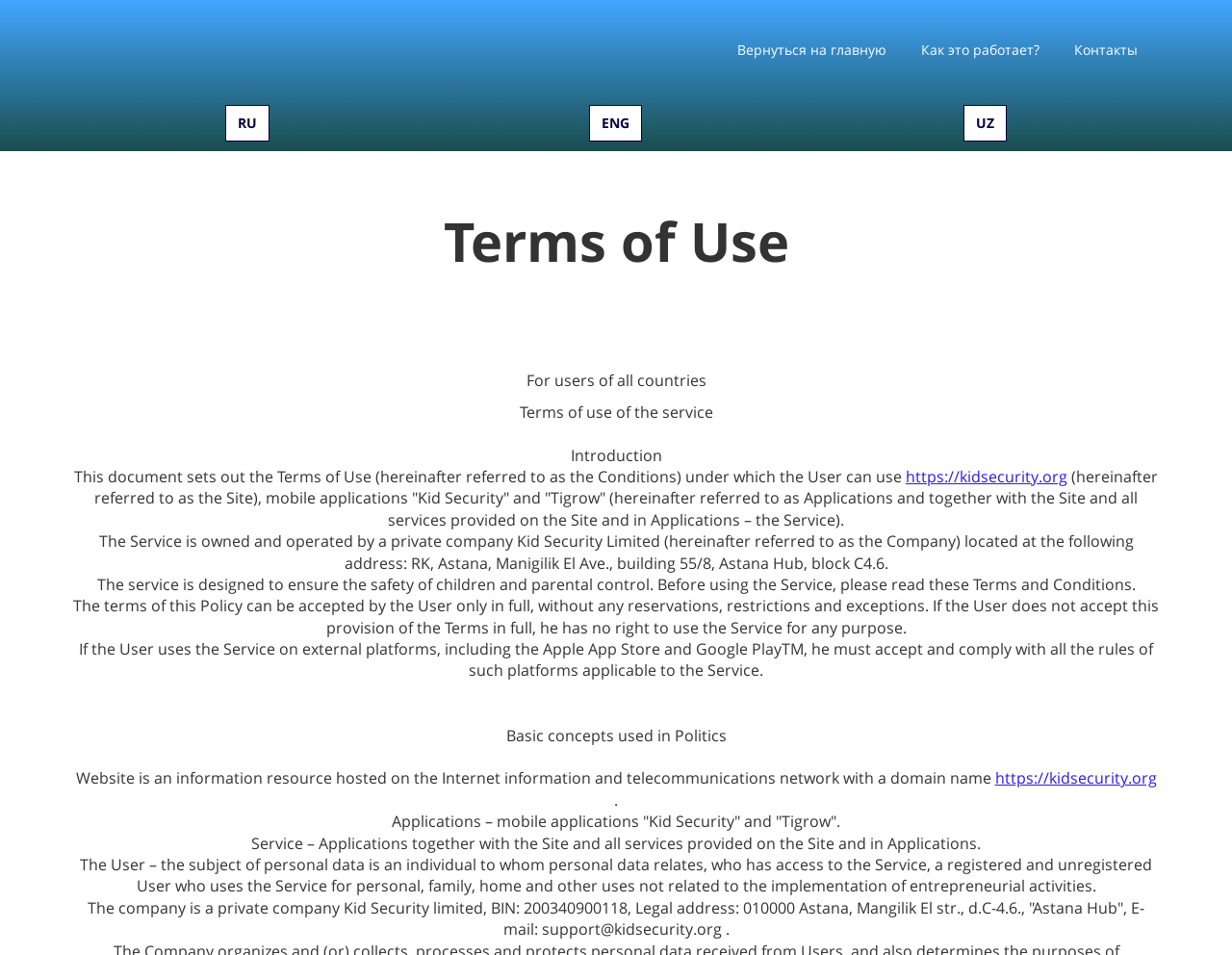Bounding box coordinates must be specified in the format (top-left x, top-left y, bottom-right x, bottom-right y). All values should be floating point numbers between 0 and 1. What are the bounding box coordinates of the UI element described as: RU

[0.183, 0.11, 0.218, 0.148]